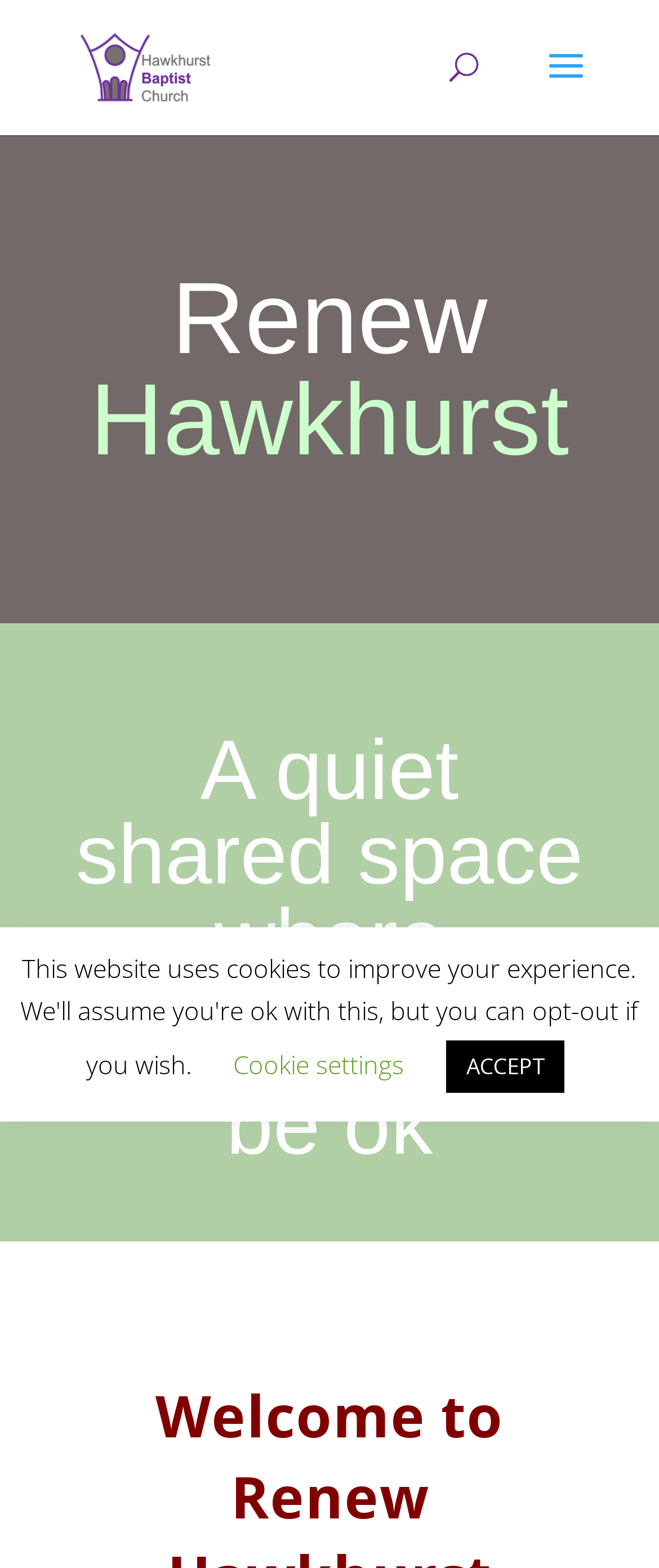Return the bounding box coordinates of the UI element that corresponds to this description: "Hello world!". The coordinates must be given as four float numbers in the range of 0 and 1, [left, top, right, bottom].

None